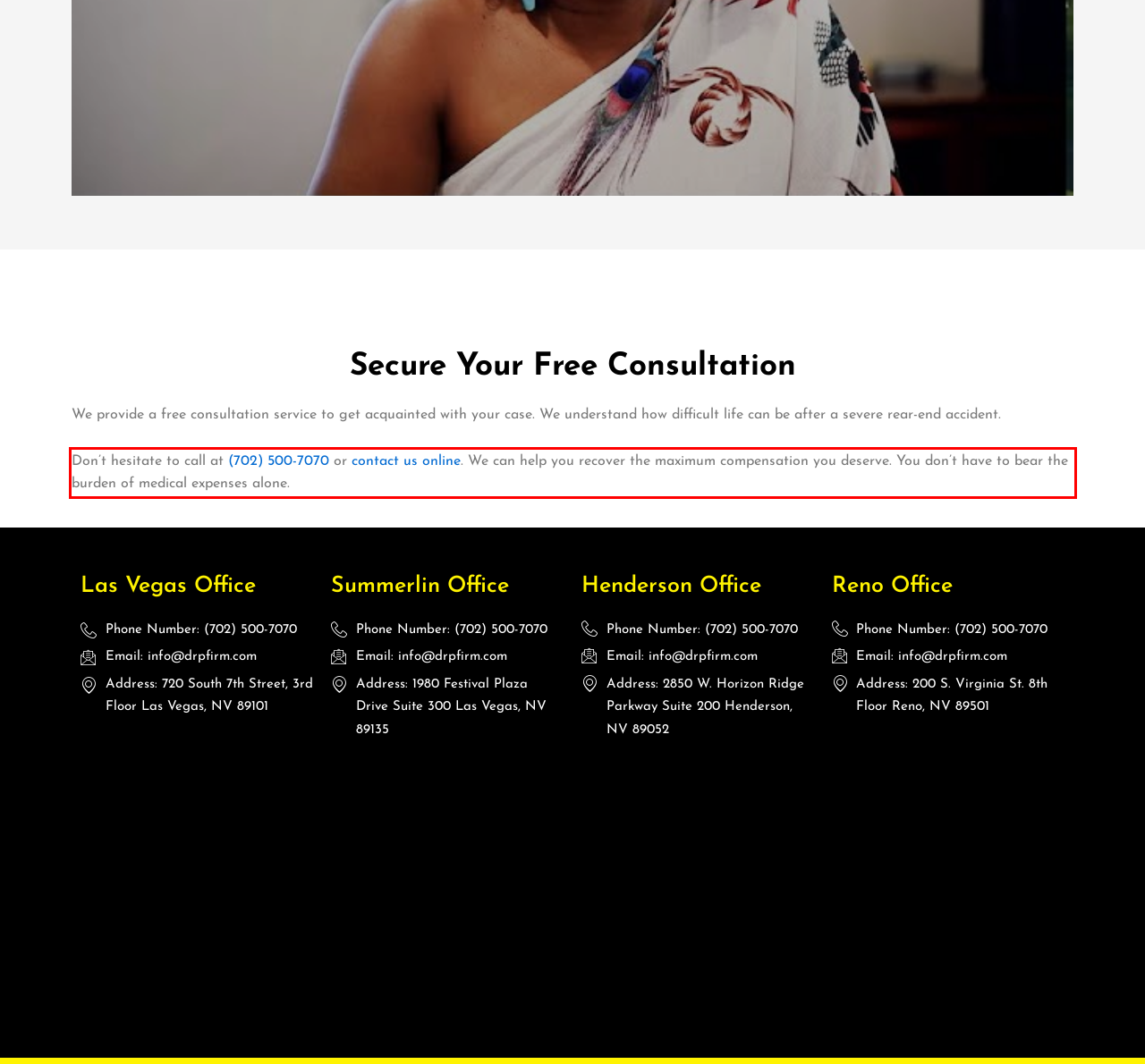Examine the webpage screenshot, find the red bounding box, and extract the text content within this marked area.

Don’t hesitate to call at (702) 500-7070 or contact us online. We can help you recover the maximum compensation you deserve. You don’t have to bear the burden of medical expenses alone.